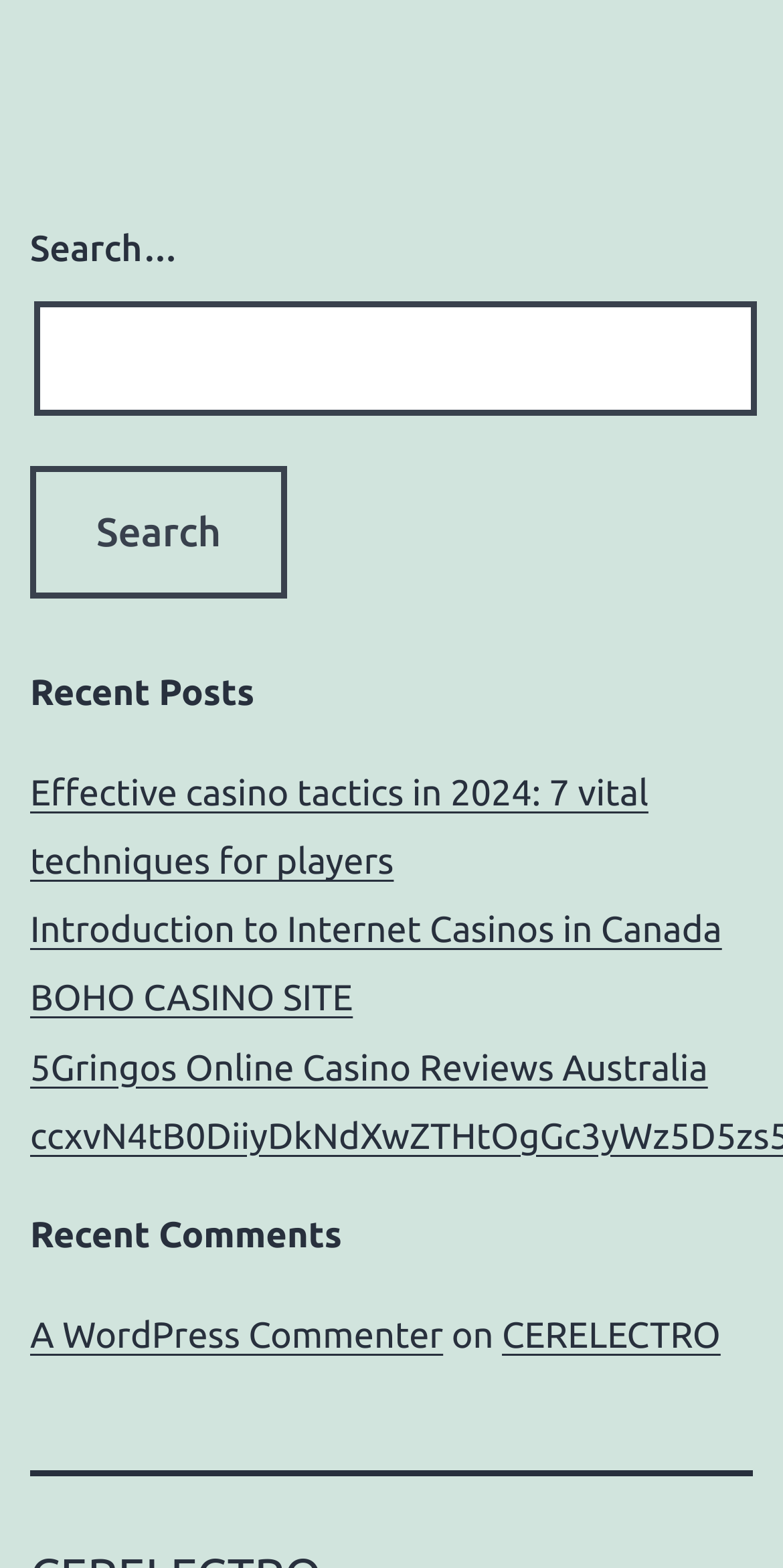Identify the bounding box coordinates for the element you need to click to achieve the following task: "view recent comments". The coordinates must be four float values ranging from 0 to 1, formatted as [left, top, right, bottom].

[0.038, 0.839, 0.566, 0.865]